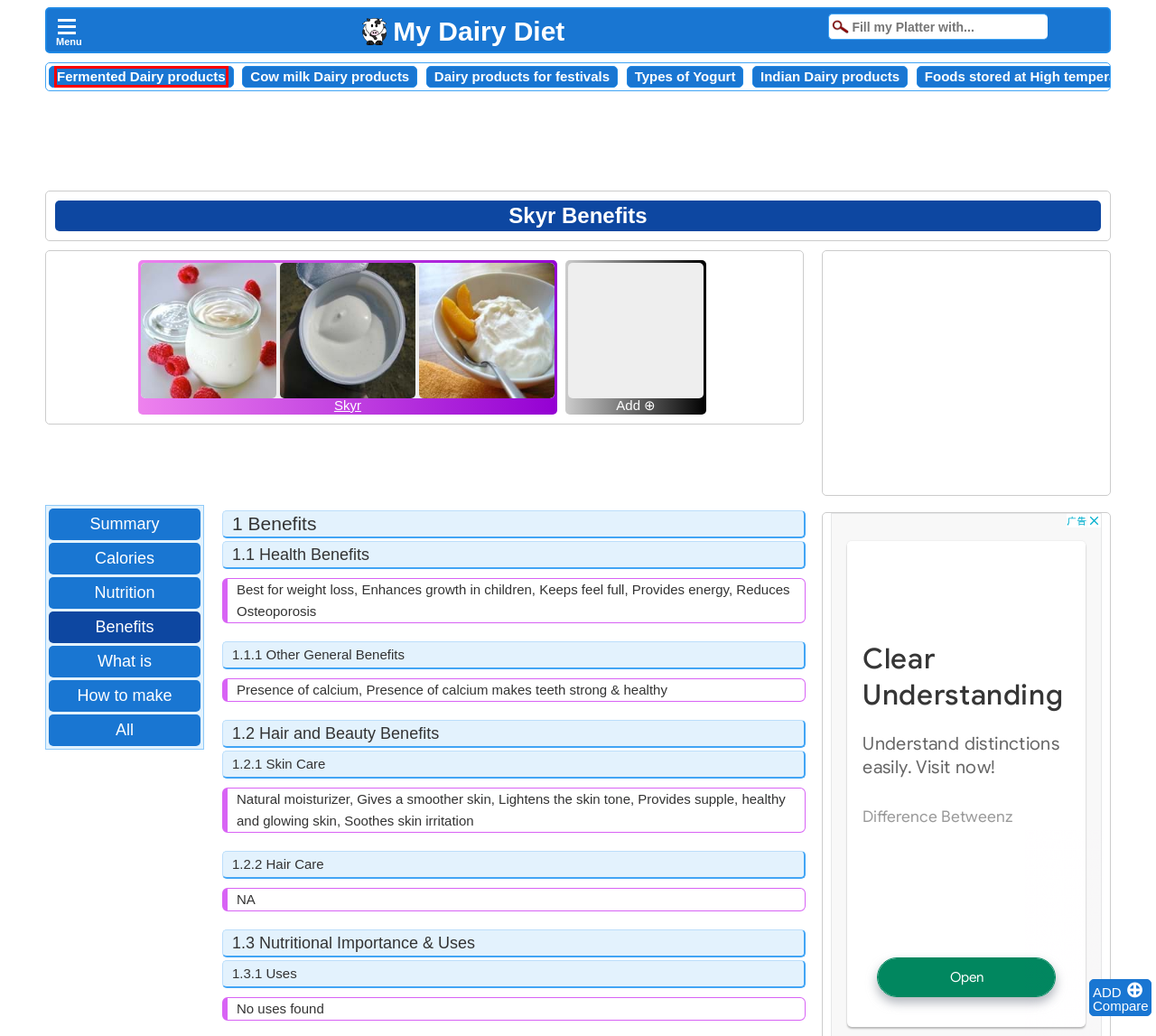You have a screenshot showing a webpage with a red bounding box highlighting an element. Choose the webpage description that best fits the new webpage after clicking the highlighted element. The descriptions are:
A. Fermented Dairy products | Compare List of Fermented Dairy Products
B. Dairy products in India | Compare Dairy products made in India
C. Cow milk products | Compare Dairy products made from Cow Milk
D. Types of Yogurt | Compare Different types of yogurt
E. softusvista - It's us!
F. Terms Of Use
G. Dairy Products | Compare Dairy Products
H. Foods stored at High temperature | Compare Milk Products stored at High Temperature

A